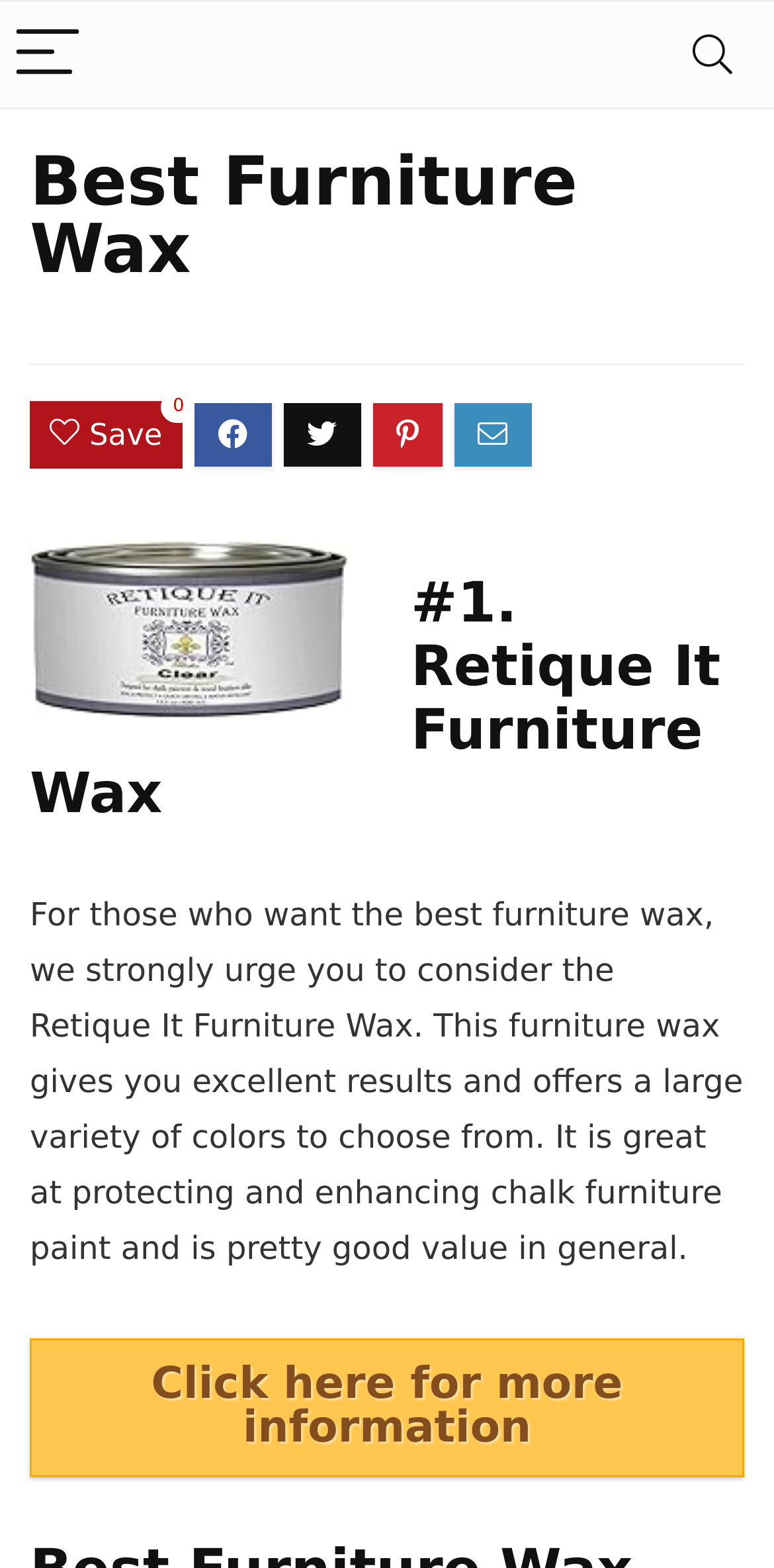How many colors does the top-rated furniture wax offer?
Provide a detailed answer to the question using information from the image.

The webpage states that the top-rated furniture wax, Retique It Furniture Wax, offers a large variety of colors to choose from, making it a great option for those who want flexibility in their furniture wax.